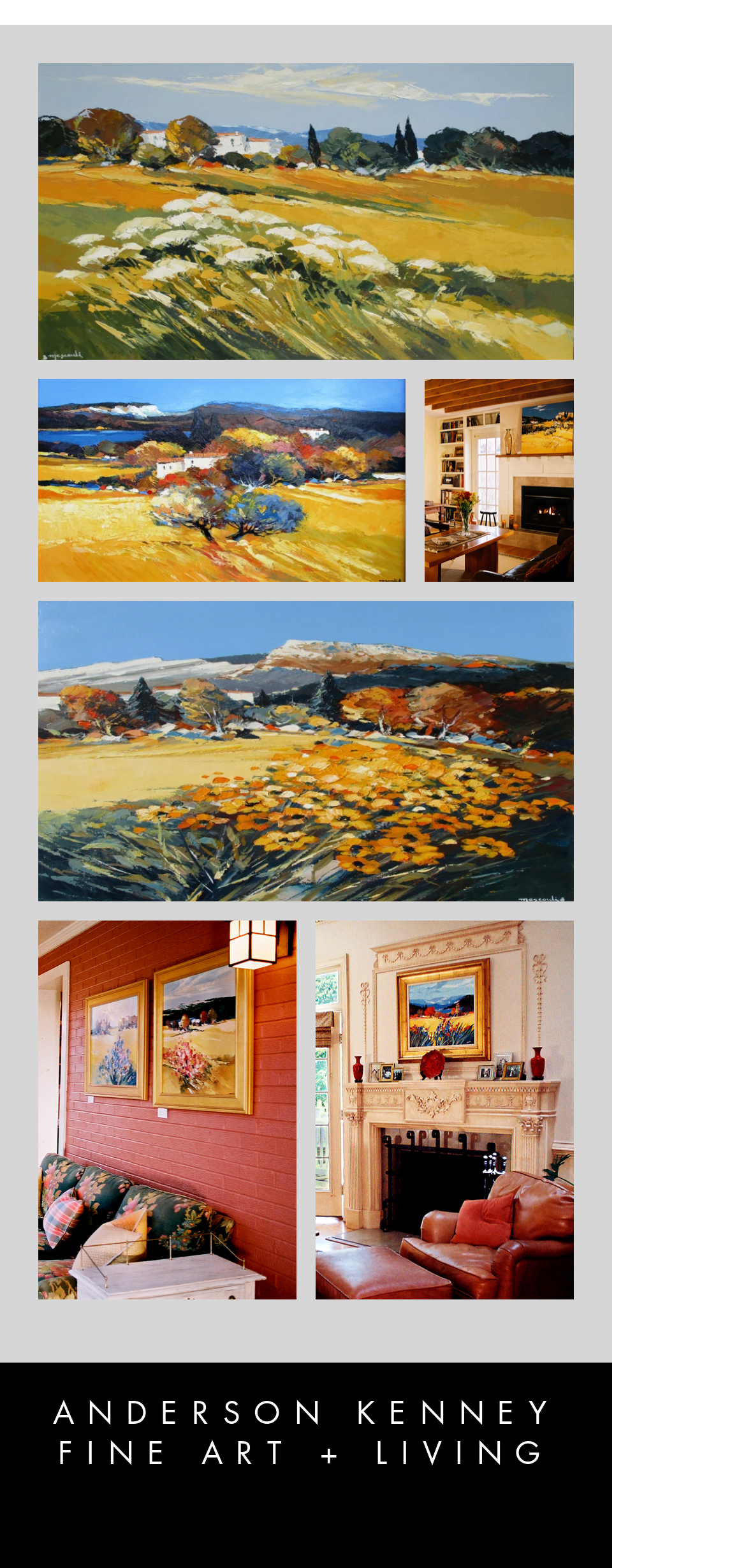Please reply to the following question with a single word or a short phrase:
What is the relative position of the 'Instagram' link to the 'Facebook' link?

to the right